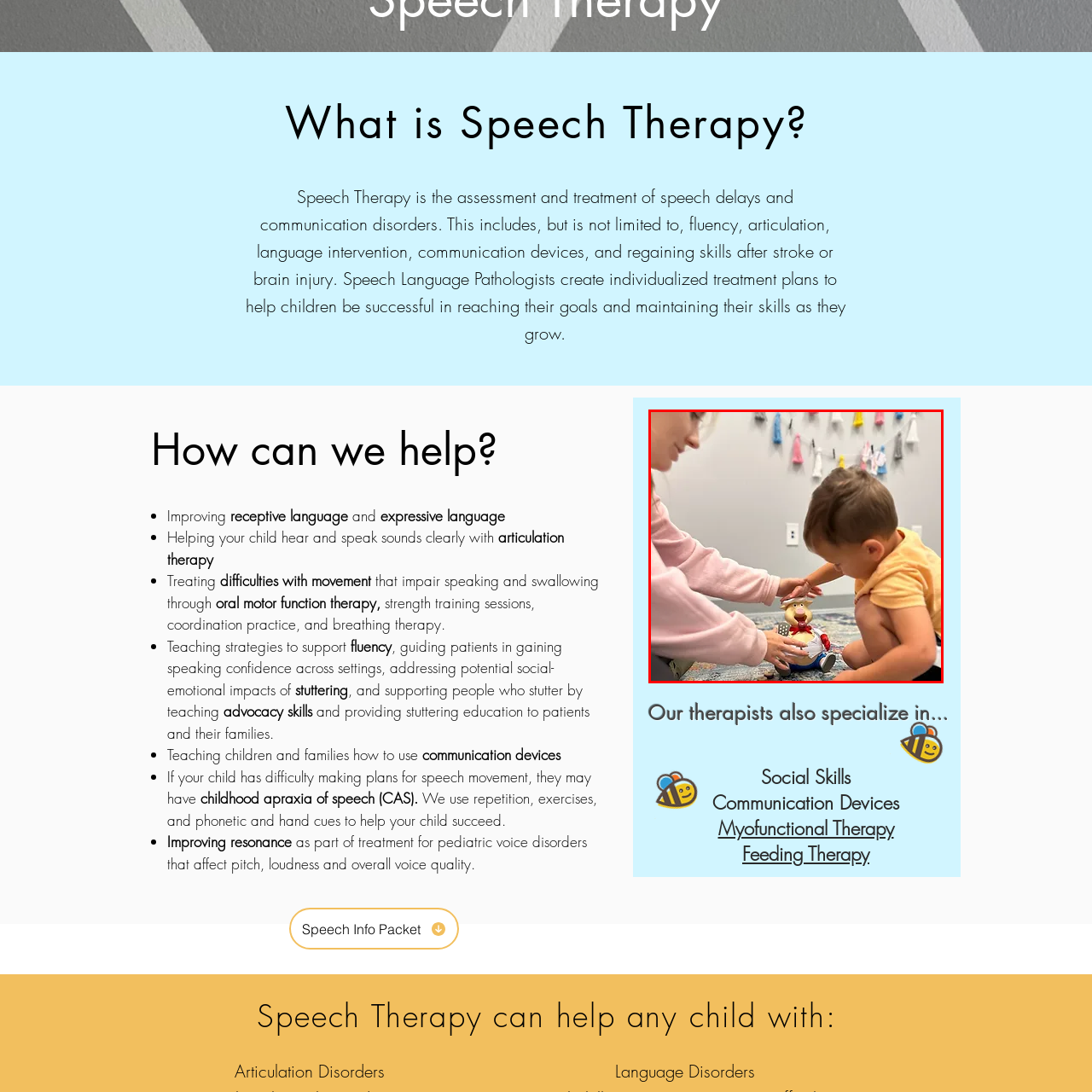Observe the image within the red outline and respond to the ensuing question with a detailed explanation based on the visual aspects of the image: 
What is the purpose of the colorful toy?

The caption describes the colorful toy as a 'playful communication tool designed to encourage interaction', which suggests that its primary purpose is to facilitate communication and engagement between the child and the therapist.